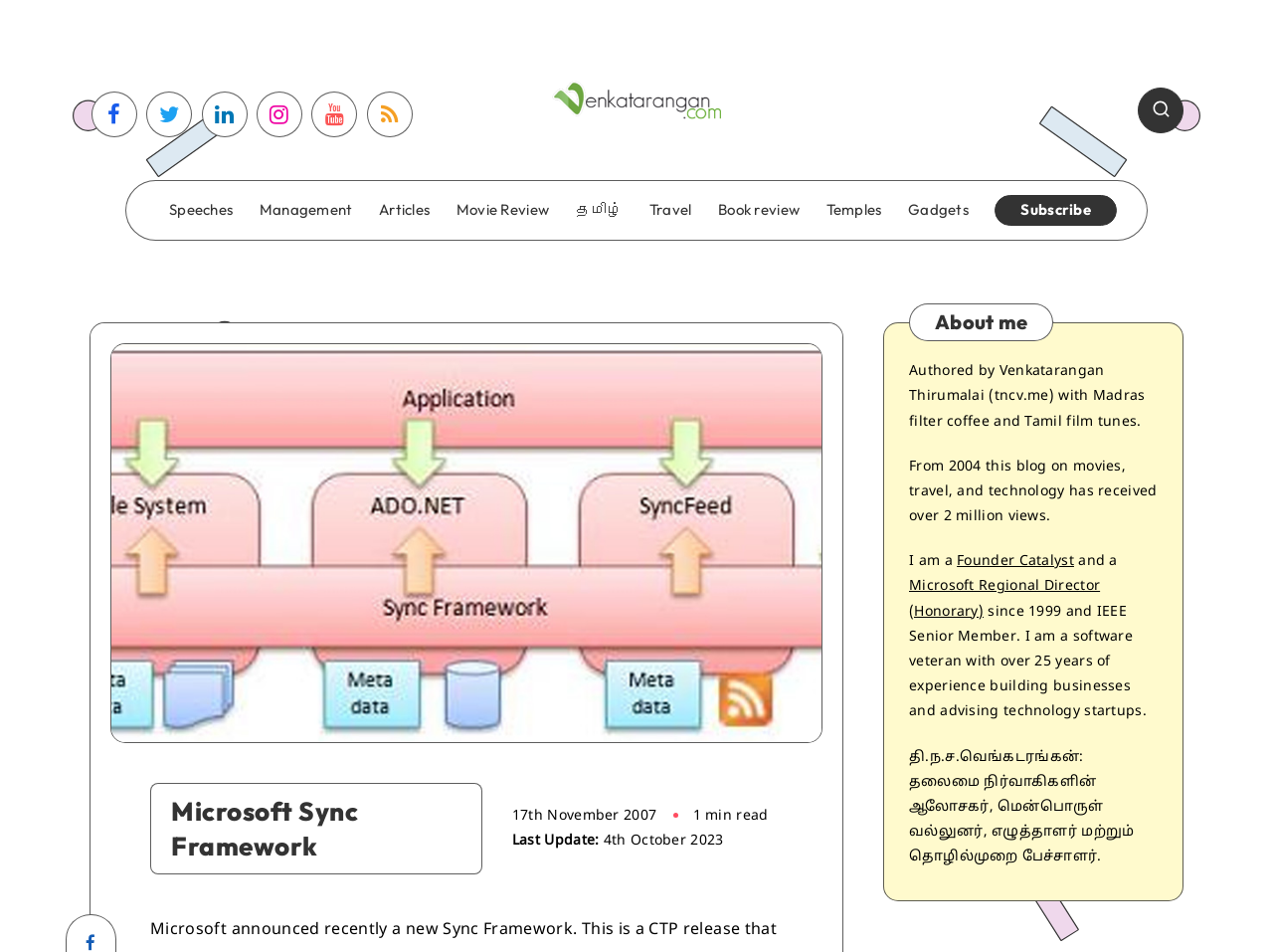Review the image closely and give a comprehensive answer to the question: How many views has the blog received?

The number of views can be found in the 'About me' section, where it is mentioned that 'From 2004 this blog on movies, travel, and technology has received over 2 million views.'